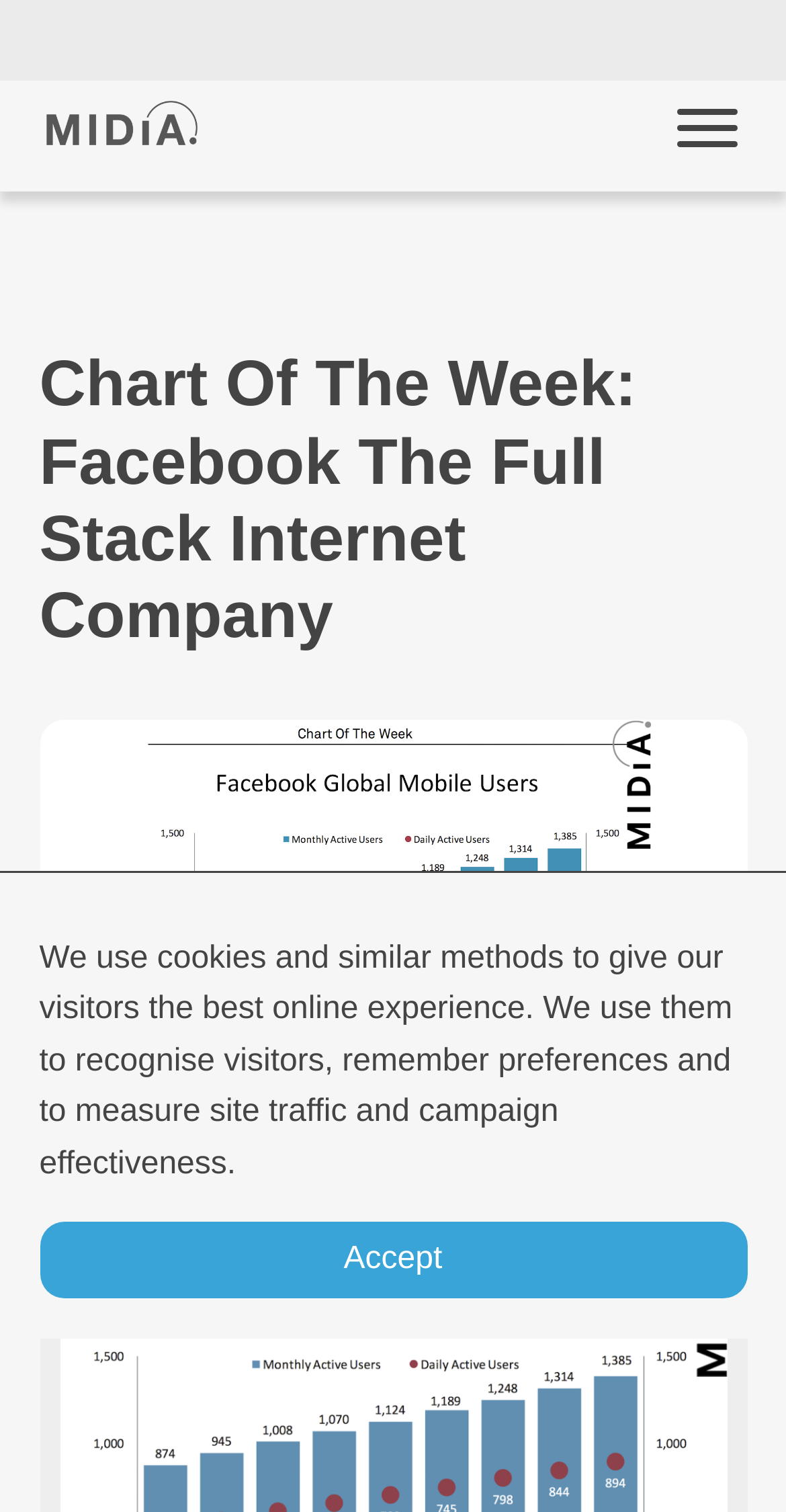Refer to the image and offer a detailed explanation in response to the question: What is the purpose of the button at the bottom?

The button at the bottom of the page has the text 'Accept' and is located near a static text element that mentions cookies, which suggests that the button is used to accept cookies.